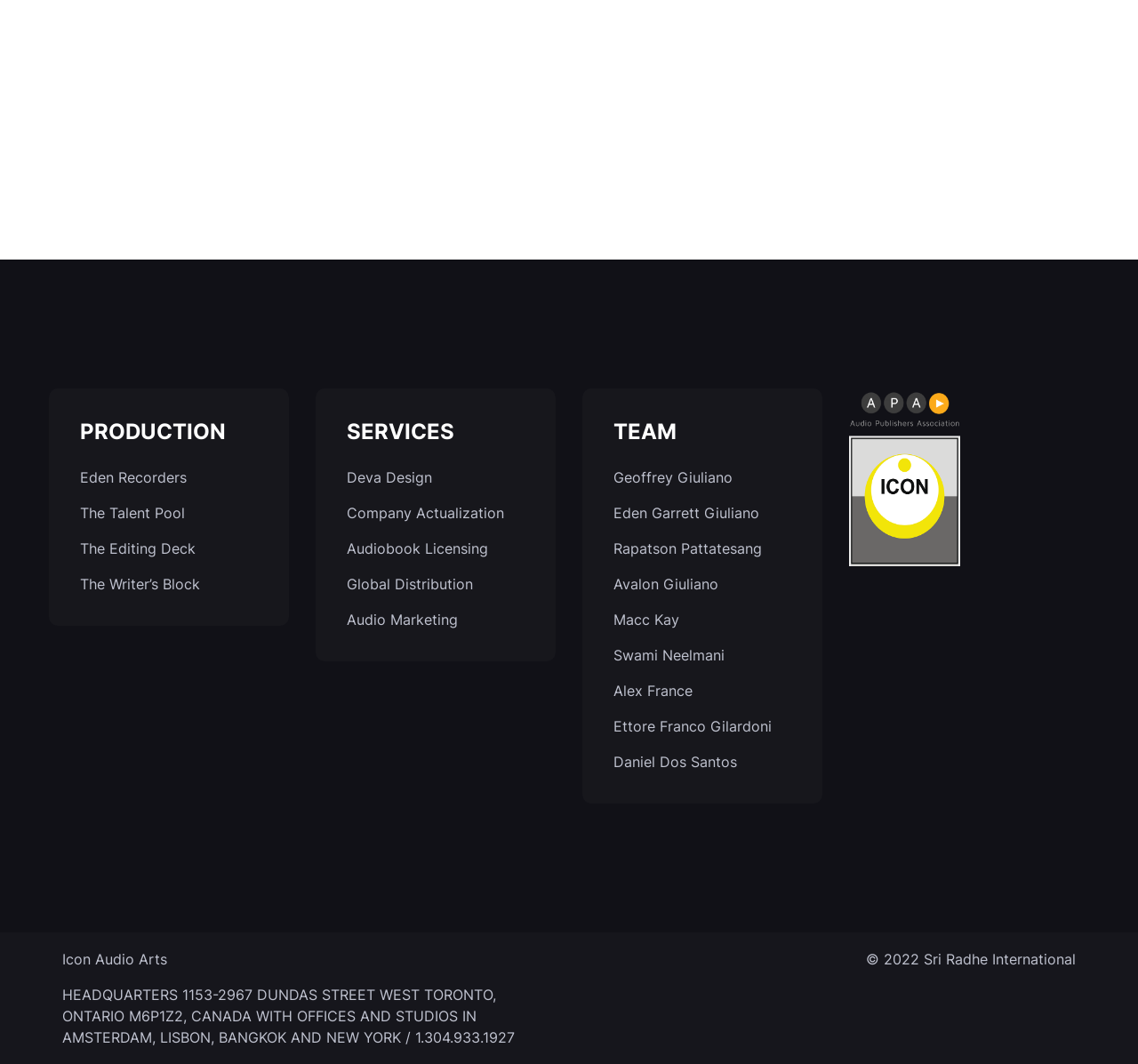Specify the bounding box coordinates of the area to click in order to follow the given instruction: "View services of Deva Design."

[0.305, 0.439, 0.461, 0.459]